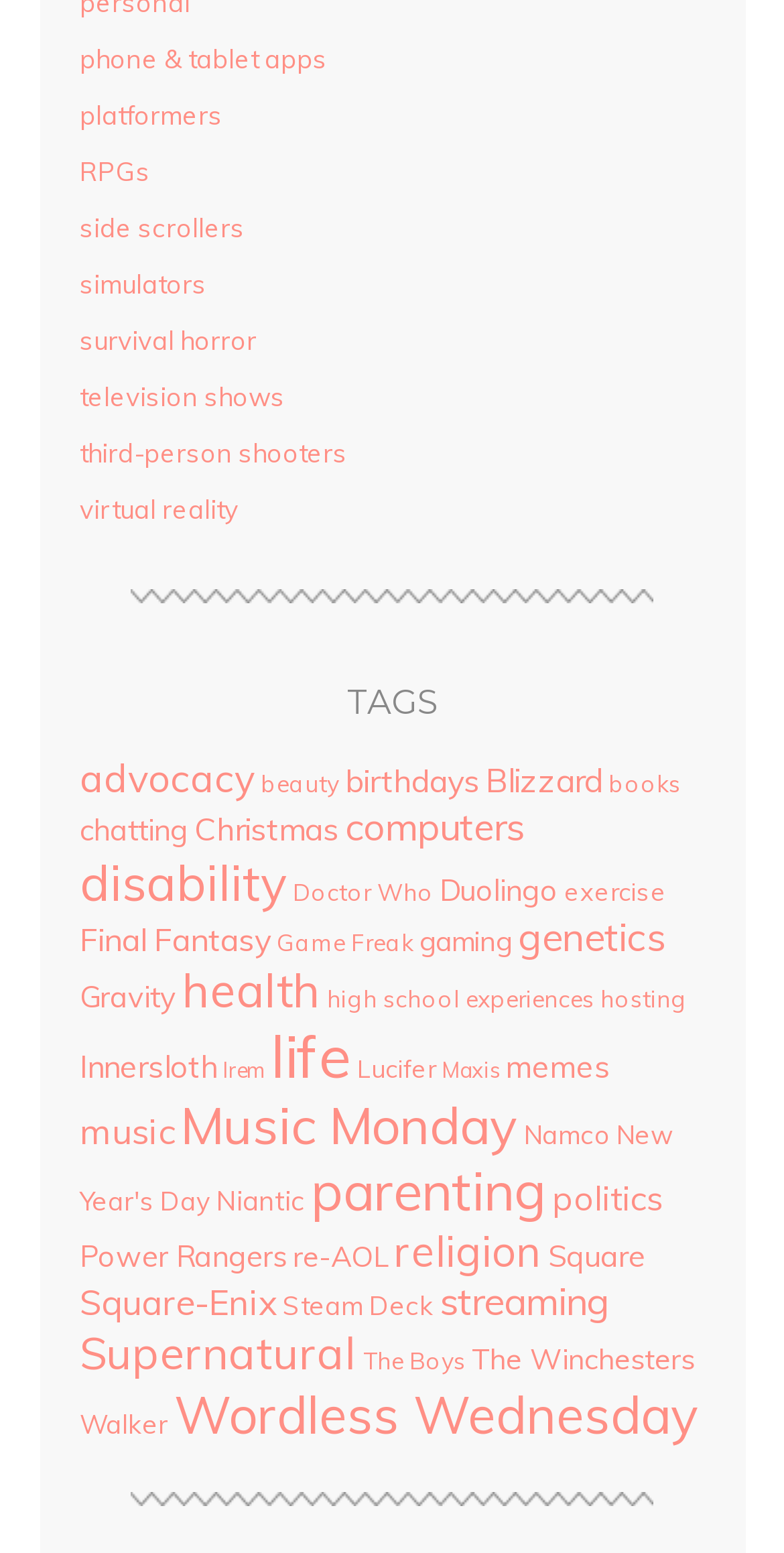Determine the bounding box coordinates of the element that should be clicked to execute the following command: "Browse 'Supernatural' posts".

[0.101, 0.854, 0.455, 0.89]